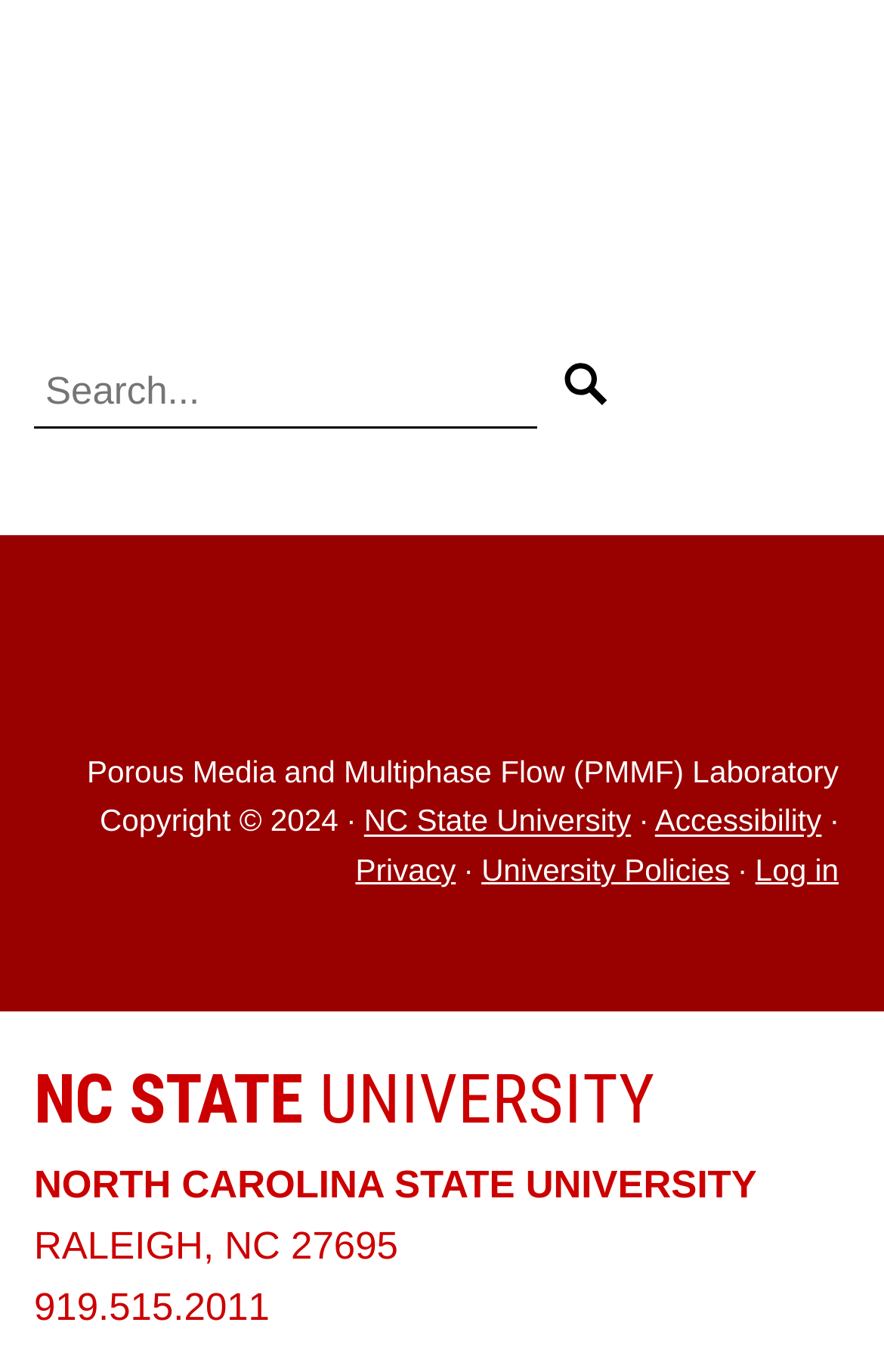Provide the bounding box coordinates of the UI element that matches the description: "NC State University".

[0.412, 0.586, 0.714, 0.611]